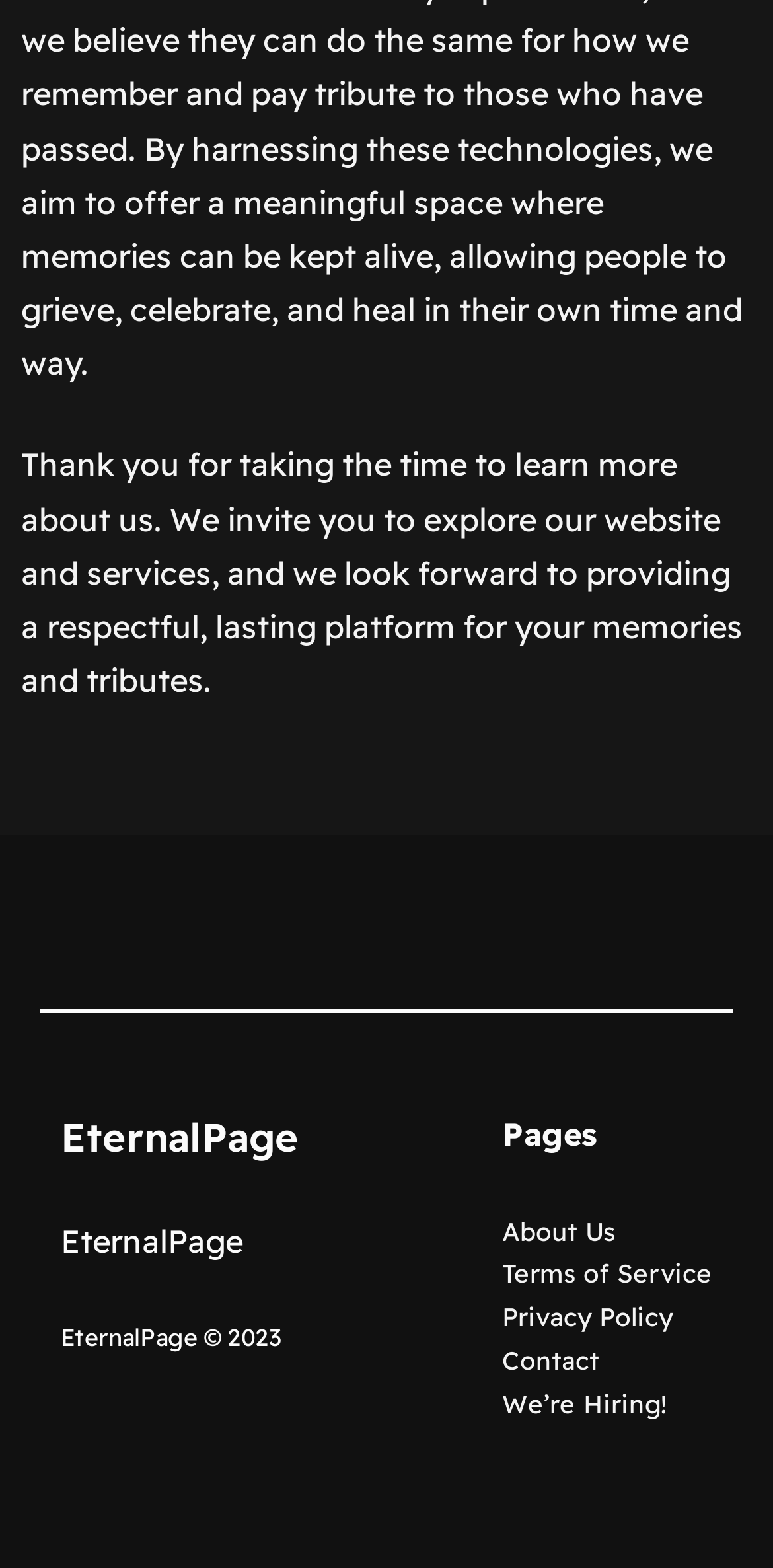Identify the bounding box coordinates for the UI element described as follows: Terms of Service. Use the format (top-left x, top-left y, bottom-right x, bottom-right y) and ensure all values are floating point numbers between 0 and 1.

[0.649, 0.802, 0.921, 0.822]